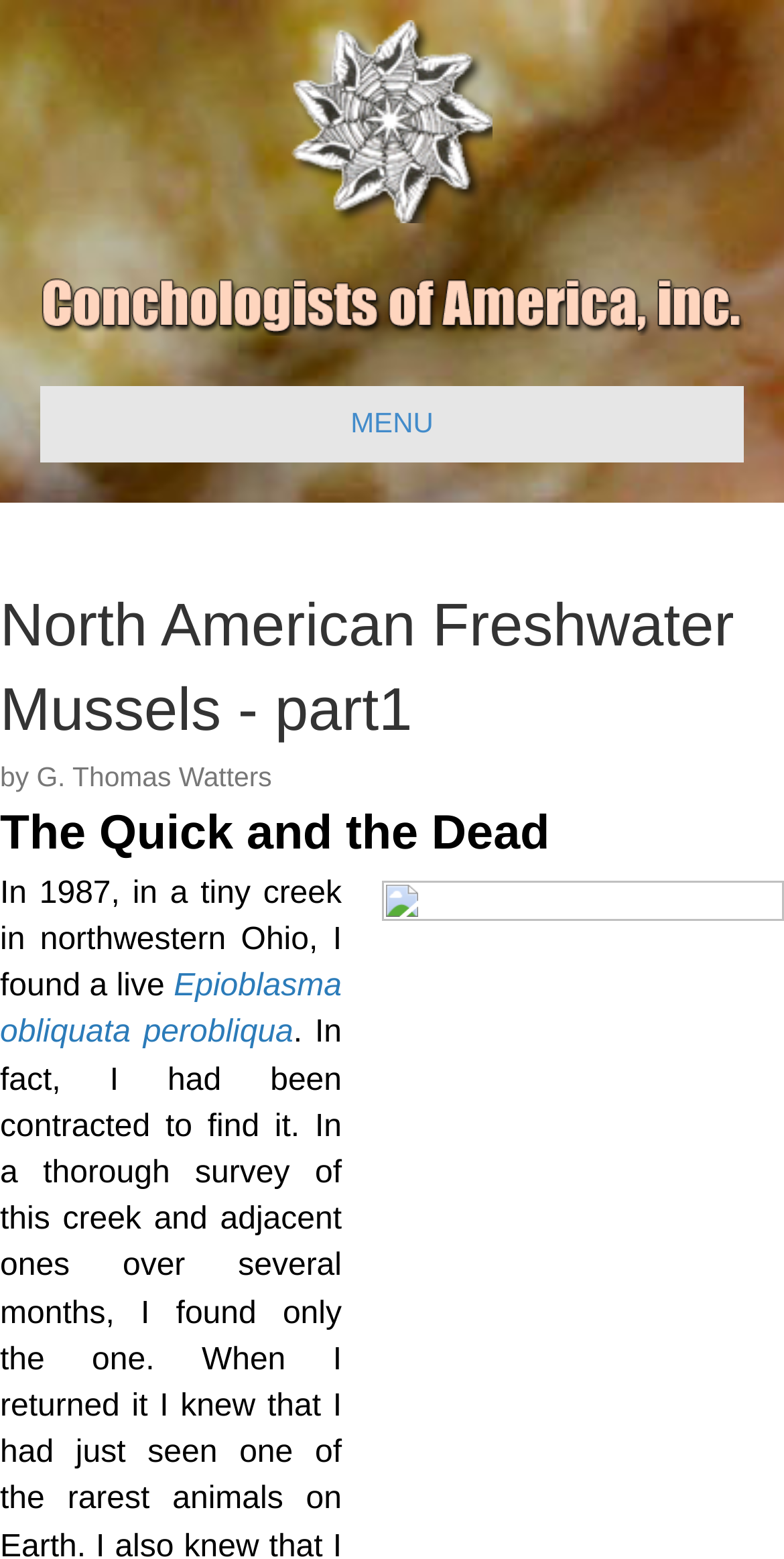Respond to the question below with a concise word or phrase:
Is there a menu button on the page?

Yes